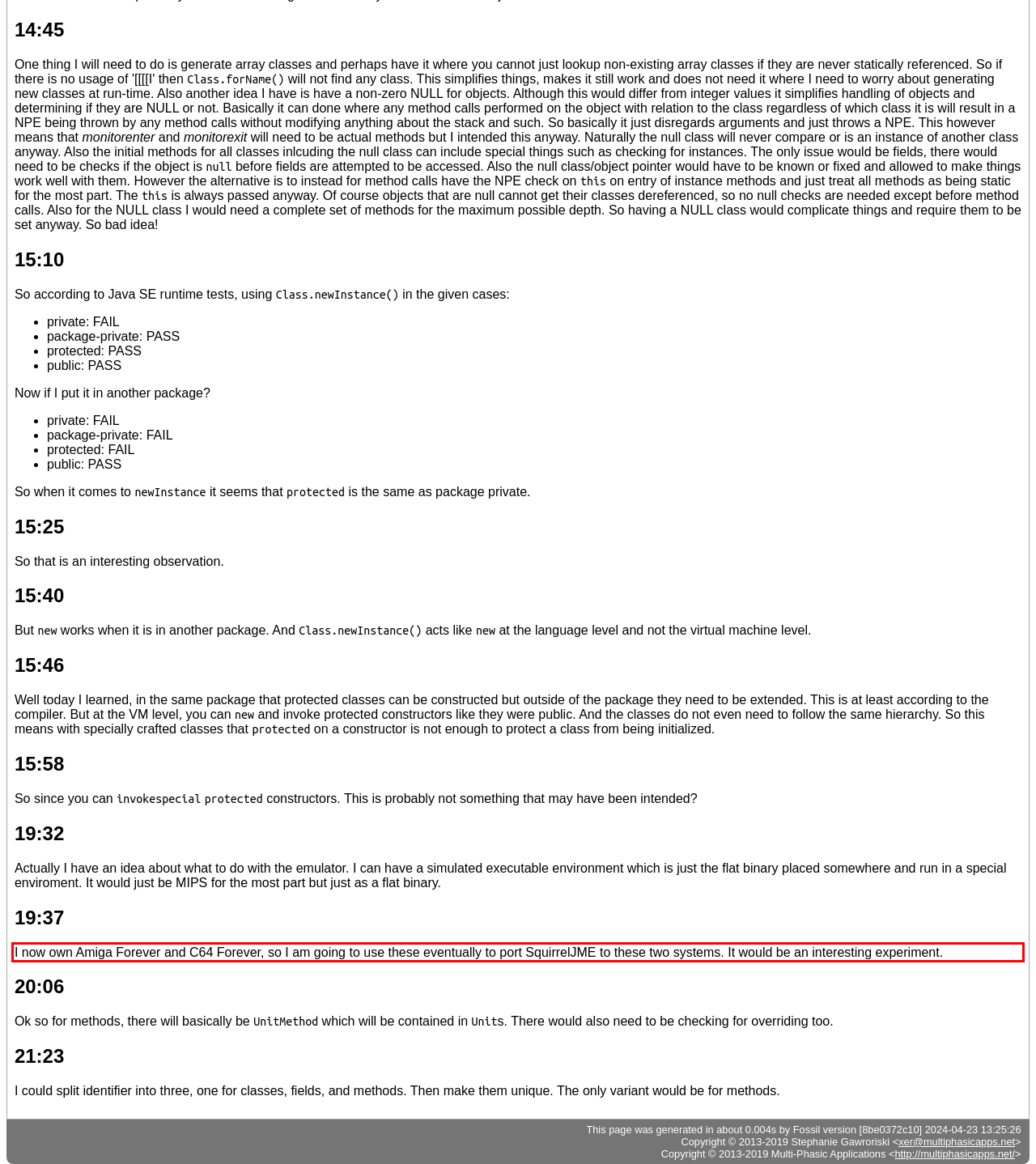Please analyze the screenshot of a webpage and extract the text content within the red bounding box using OCR.

I now own Amiga Forever and C64 Forever, so I am going to use these eventually to port SquirrelJME to these two systems. It would be an interesting experiment.